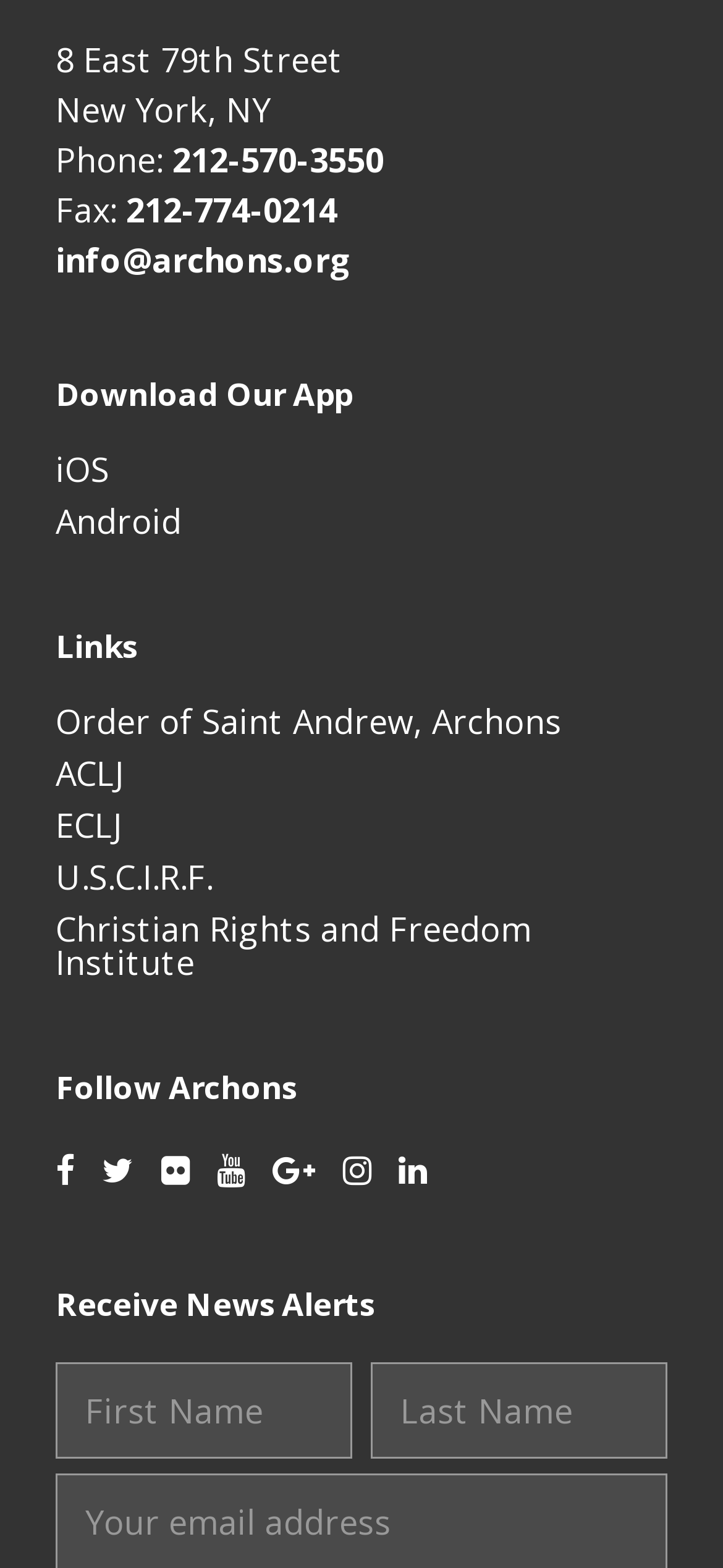Identify the bounding box coordinates for the region of the element that should be clicked to carry out the instruction: "Follow Archons on Facebook". The bounding box coordinates should be four float numbers between 0 and 1, i.e., [left, top, right, bottom].

[0.141, 0.73, 0.185, 0.762]